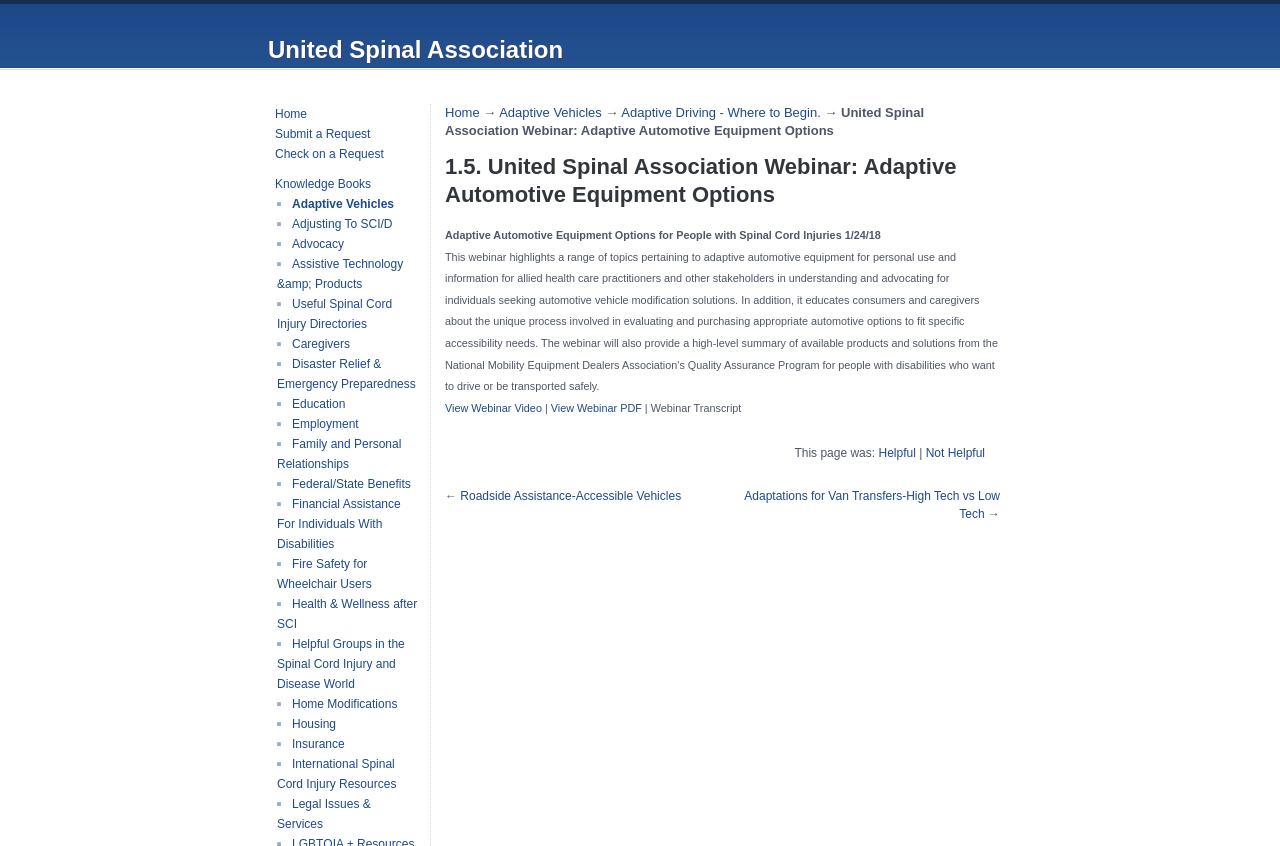Give a concise answer using only one word or phrase for this question:
What are the options to view the webinar?

Video, PDF, Transcript